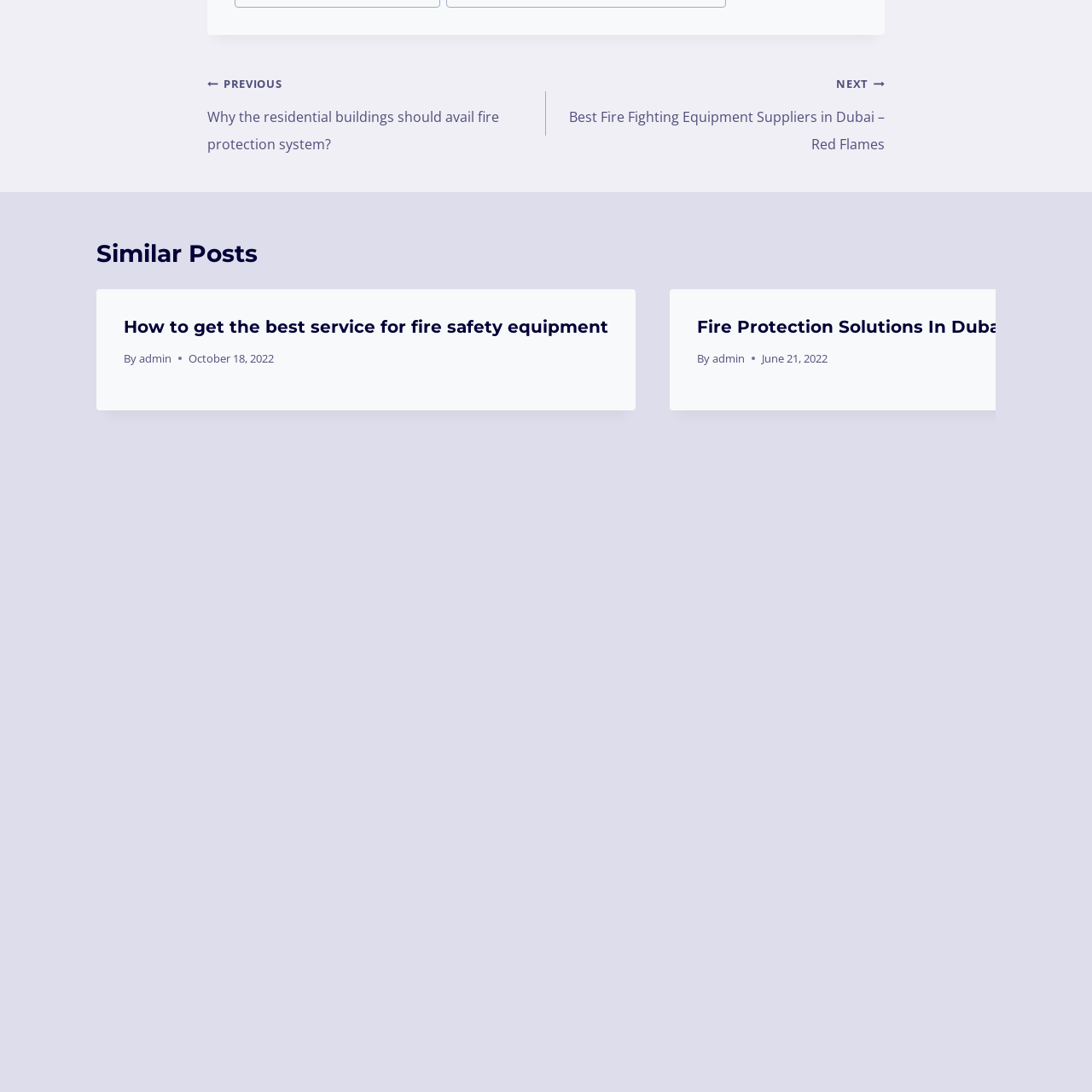Explain comprehensively what is shown in the image marked by the red outline.

The image features a stylized graphic representation of a fire extinguisher, emphasizing safety and fire protection. This icon is commonly associated with firefighting and safety equipment, signifying the importance of fire prevention and preparedness in both residential and commercial settings. The context suggests a focus on fire safety solutions, aligning with themes of ensuring safety measures are in place to combat potential fire hazards. Such imagery is crucial for educational materials or safety guides related to fire prevention measures.